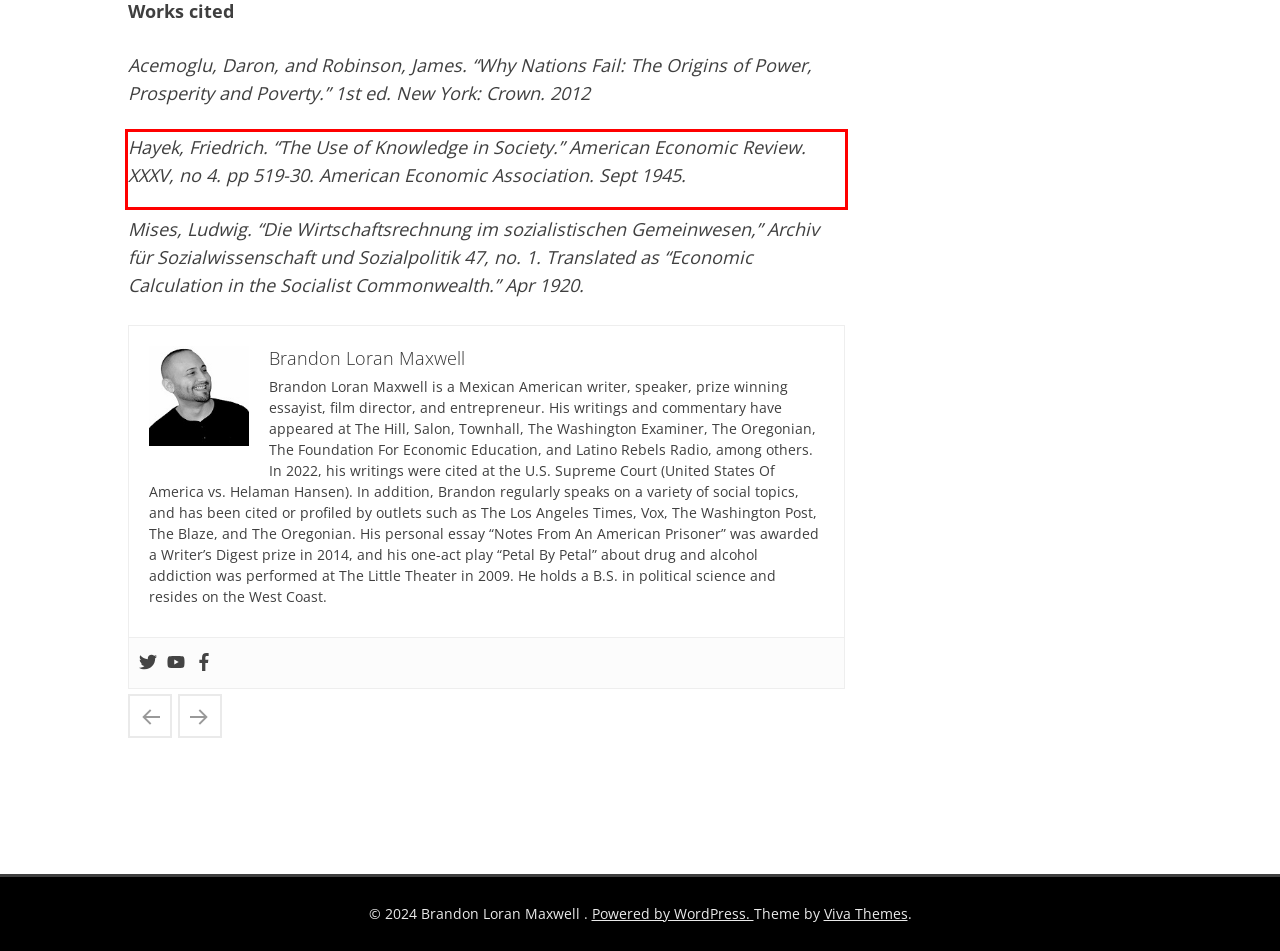Within the screenshot of a webpage, identify the red bounding box and perform OCR to capture the text content it contains.

Hayek, Friedrich. “The Use of Knowledge in Society.” American Economic Review. XXXV, no 4. pp 519-30. American Economic Association. Sept 1945.